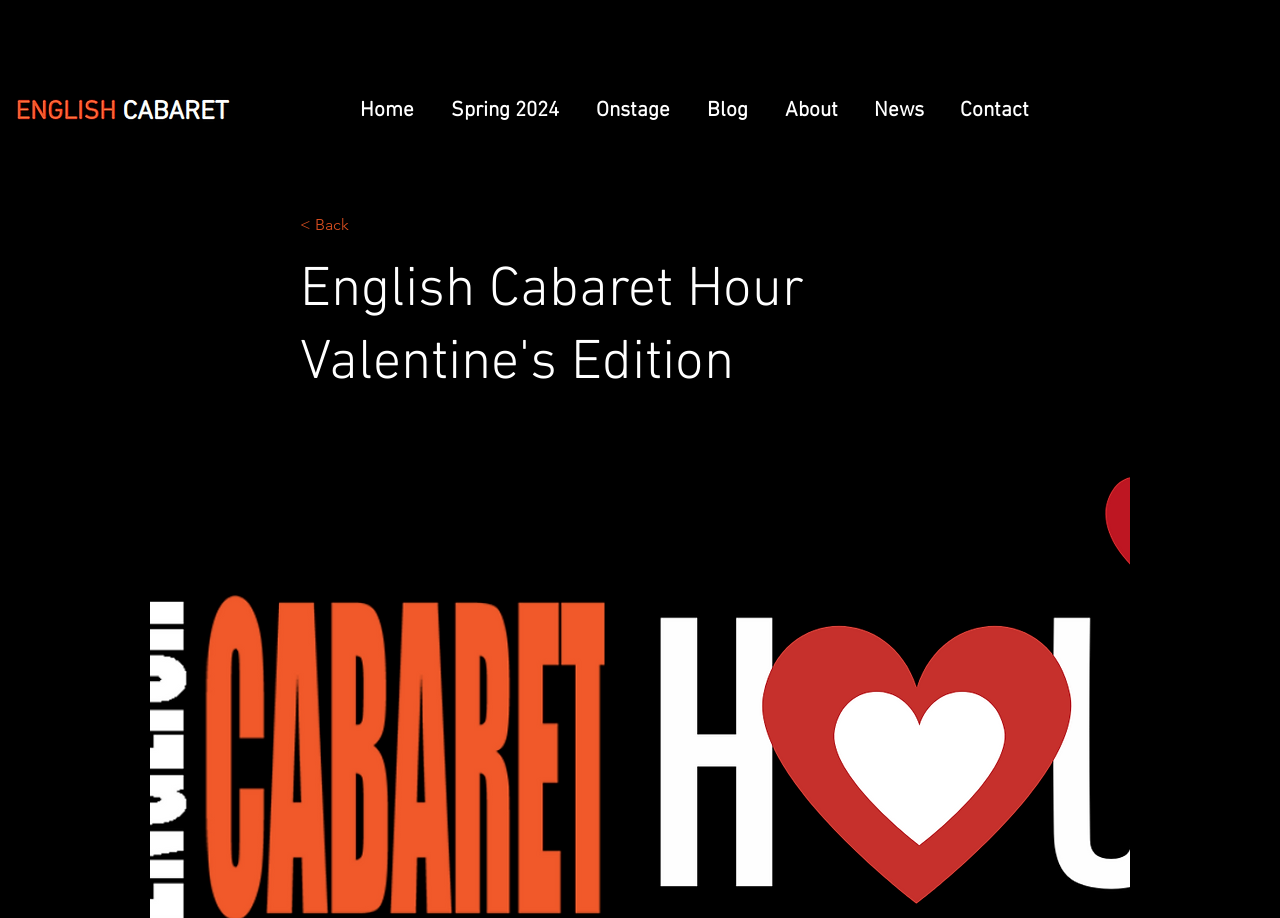Determine the bounding box coordinates for the element that should be clicked to follow this instruction: "go back". The coordinates should be given as four float numbers between 0 and 1, in the format [left, top, right, bottom].

[0.234, 0.23, 0.338, 0.261]